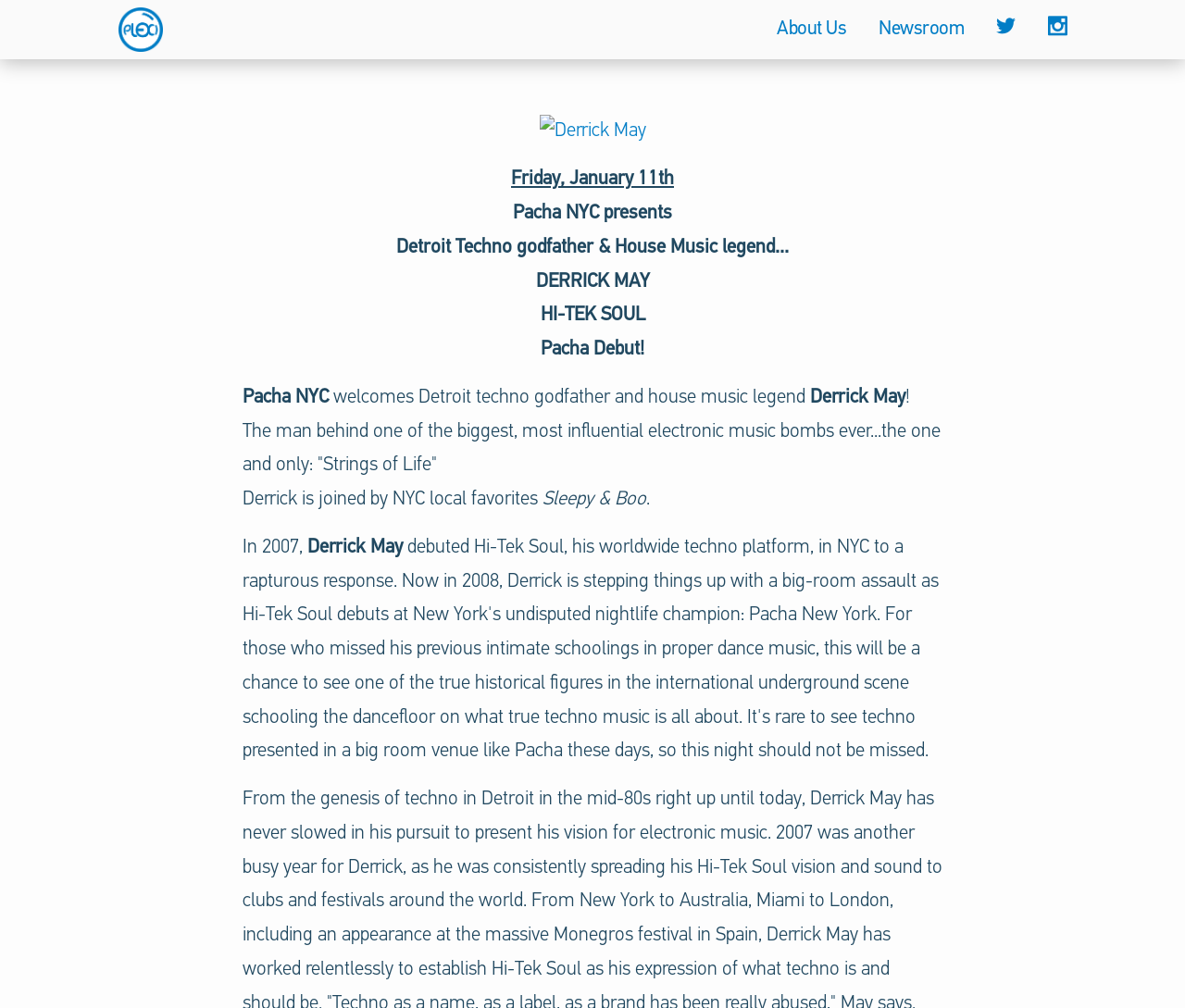Using the details in the image, give a detailed response to the question below:
What is the name of the famous electronic music bomb mentioned on the webpage?

According to the webpage, Derrick May is the man behind one of the biggest, most influential electronic music bombs ever, which is 'Strings of Life'.